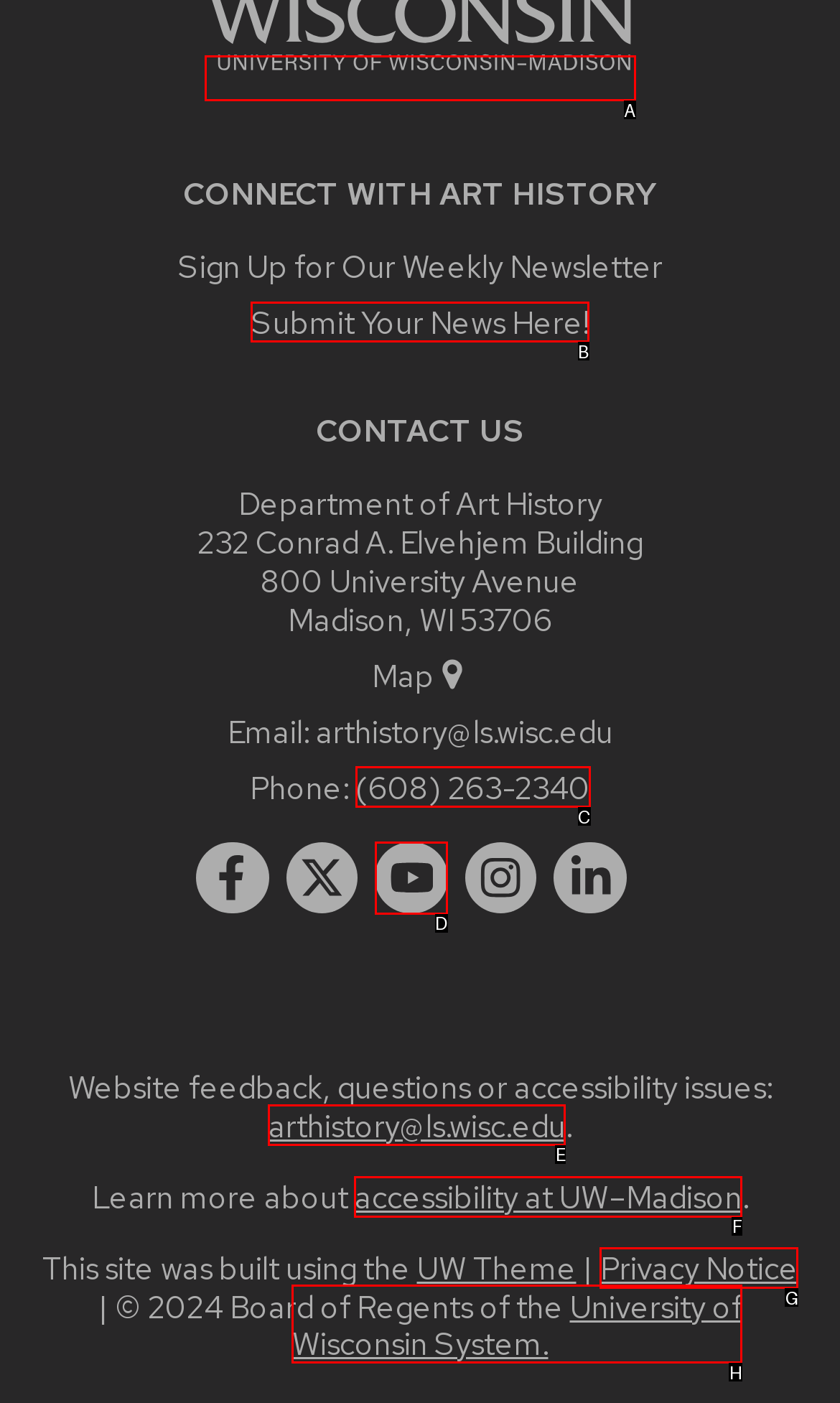Indicate the HTML element to be clicked to accomplish this task: Call 0120 - 4602424/6652424 Respond using the letter of the correct option.

None